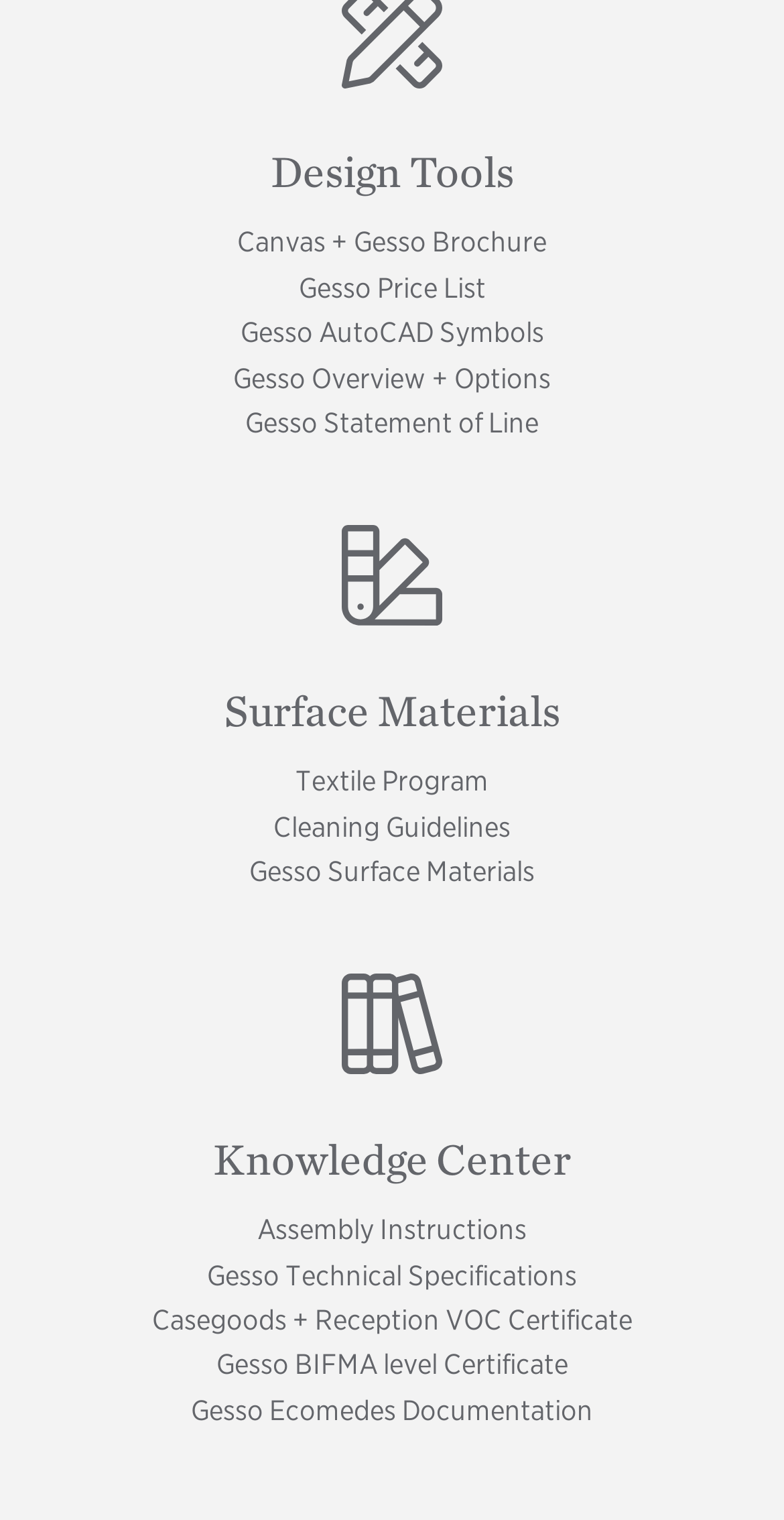Please provide the bounding box coordinates for the element that needs to be clicked to perform the instruction: "Explore Gesso Overview + Options". The coordinates must consist of four float numbers between 0 and 1, formatted as [left, top, right, bottom].

[0.297, 0.234, 0.703, 0.263]